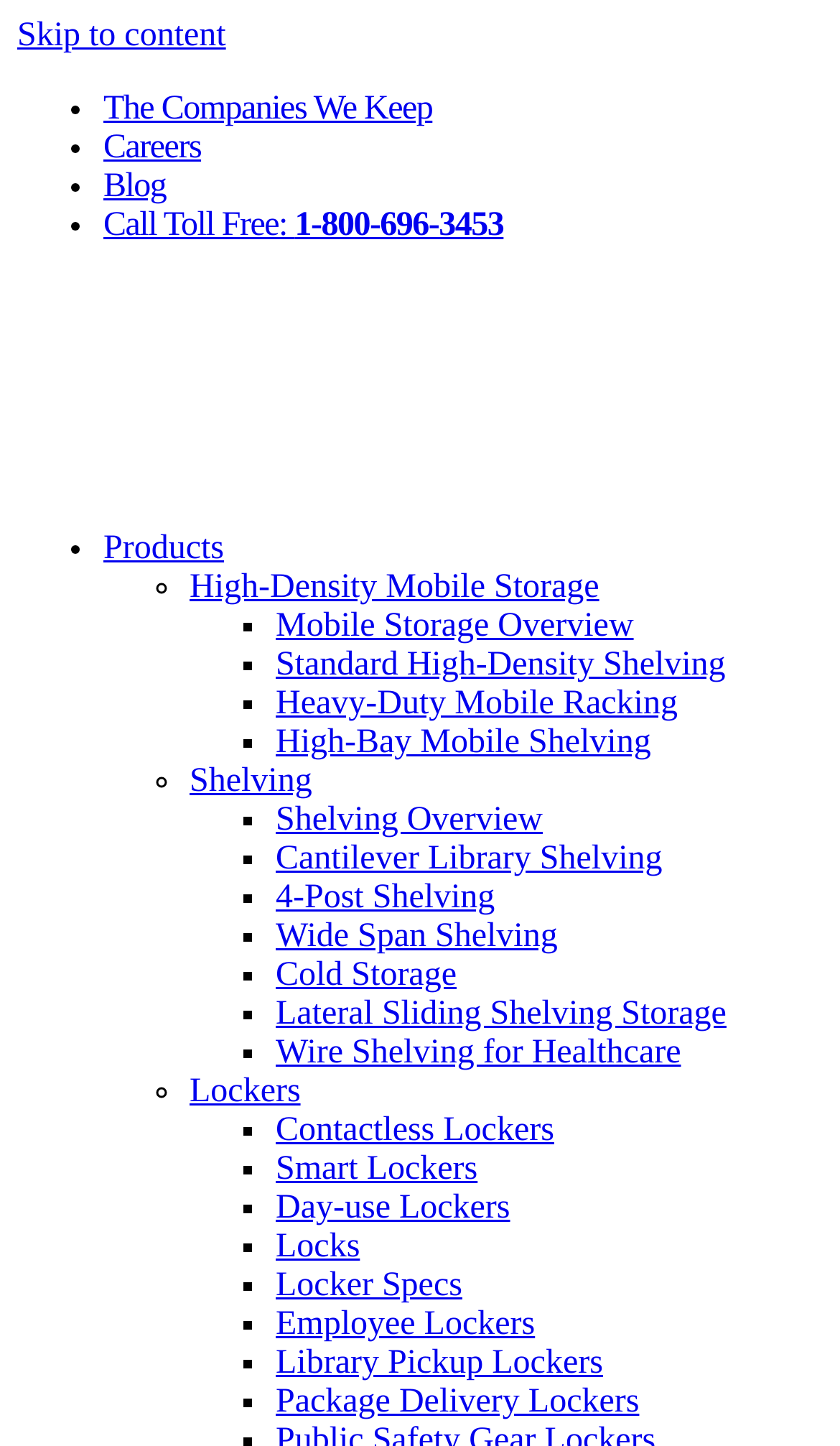Identify the bounding box coordinates for the UI element described as follows: aria-label="Open navigation menu". Use the format (top-left x, top-left y, bottom-right x, bottom-right y) and ensure all values are floating point numbers between 0 and 1.

None